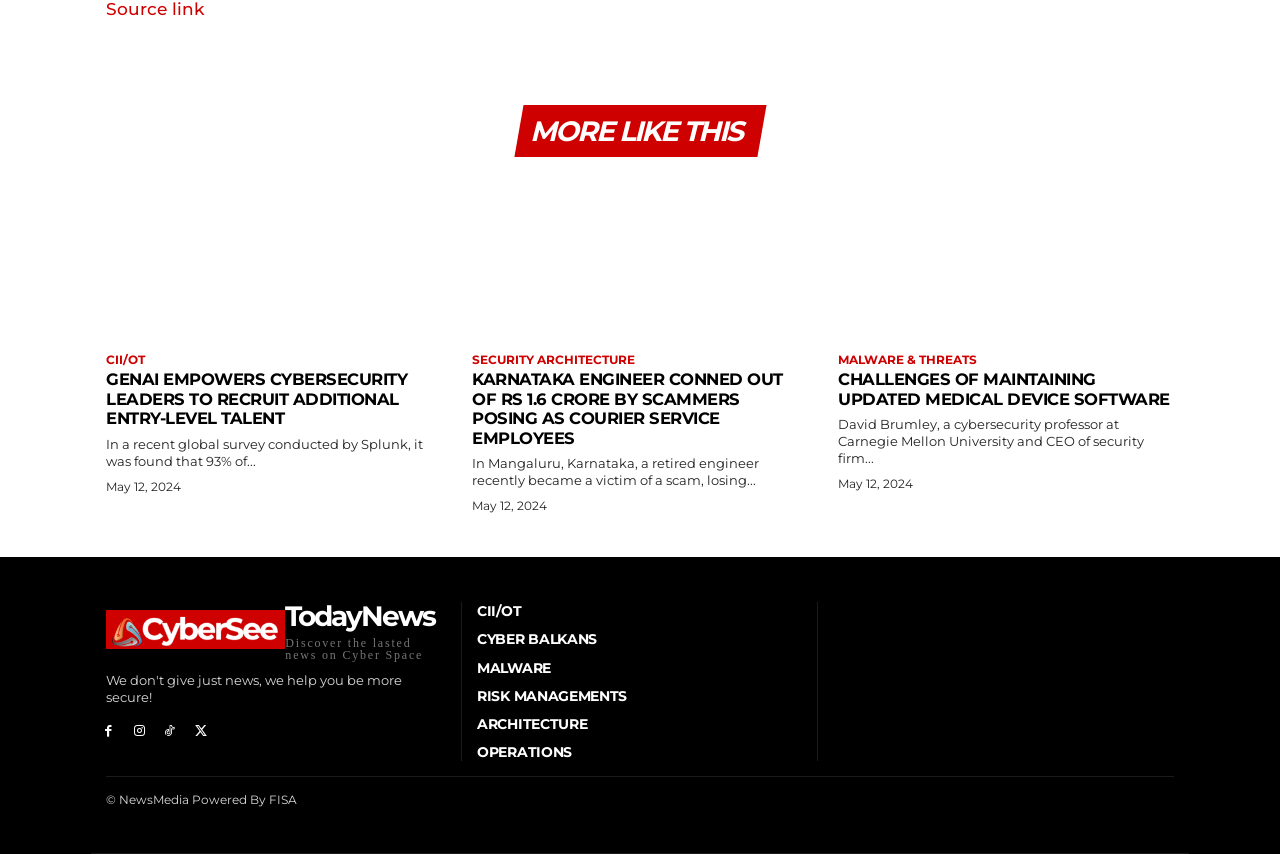What is the logo of the website?
Using the information from the image, give a concise answer in one word or a short phrase.

Logo